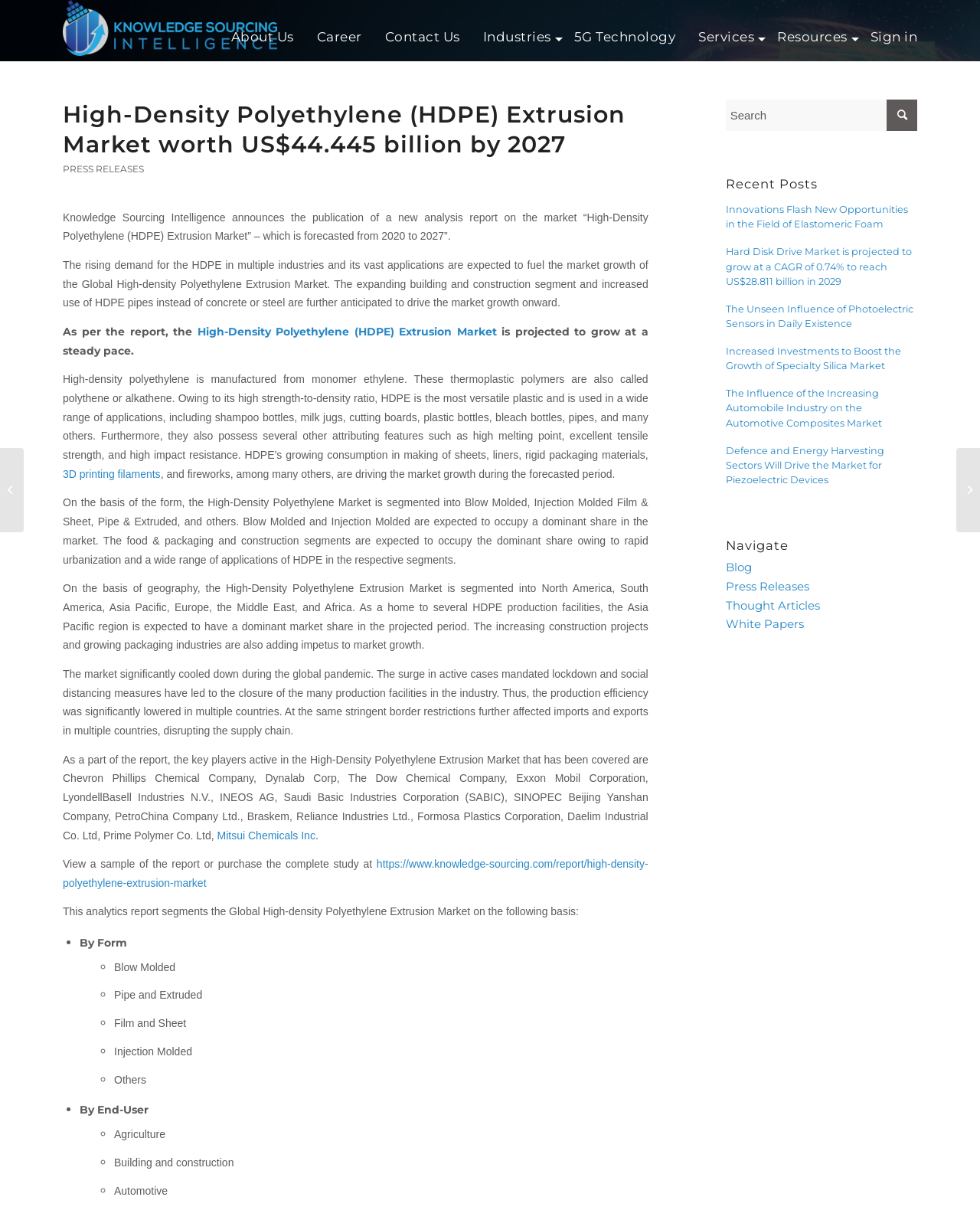Describe in detail what you see on the webpage.

The webpage is about the High-Density Polyethylene (HDPE) Extrusion Market, with a title "High-Density Polyethylene (HDPE) Extrusion Market worth US$44.445 billion by 2027". At the top, there is a navigation menu with links to "Resources", "About Us", "Career", "Contact Us", "Industries", "5G Technology", "Services", and "Sign in". 

Below the navigation menu, there is a header section with a heading "High-Density Polyethylene (HDPE) Extrusion Market worth US$44.445 billion by 2027" and a link to "PRESS RELEASES". 

The main content of the webpage is divided into several sections. The first section provides an overview of the HDPE market, stating that the rising demand for HDPE in multiple industries and its vast applications are expected to fuel the market growth. 

The following sections provide more detailed information about the market, including its segmentation, growth drivers, and key players. There are several links to related reports and articles, such as "High-Density Polyethylene (HDPE) Extrusion Market" and "3D printing filaments". 

On the right side of the webpage, there is a complementary section with a search box and a list of recent posts, including links to articles about innovations in elastomeric foam, the hard disk drive market, and the influence of photoelectric sensors in daily life. 

At the bottom of the webpage, there is a navigation section with links to "Blog", "Press Releases", "Thought Articles", and "White Papers".